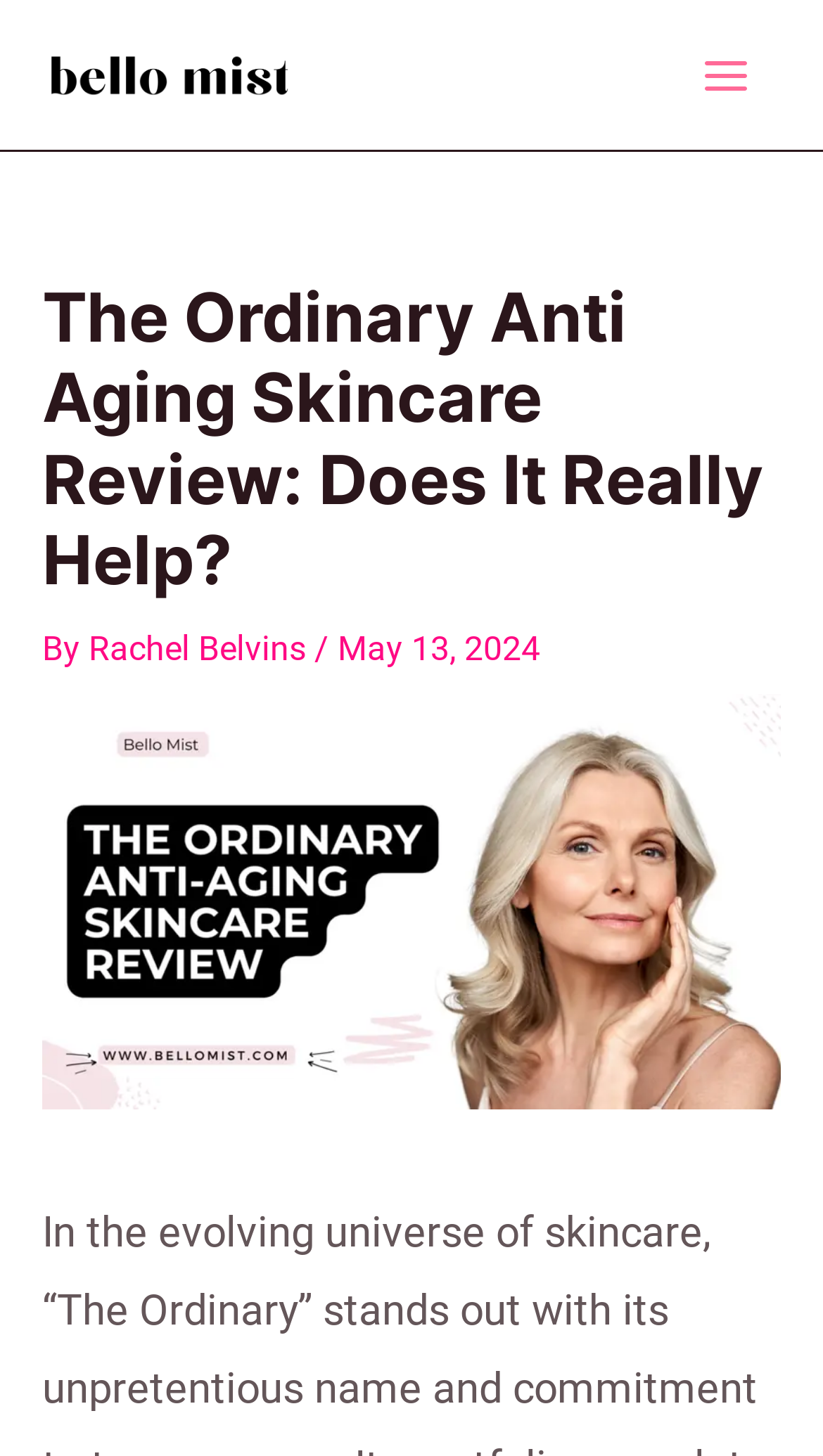Identify and provide the text of the main header on the webpage.

The Ordinary Anti Aging Skincare Review: Does It Really Help?